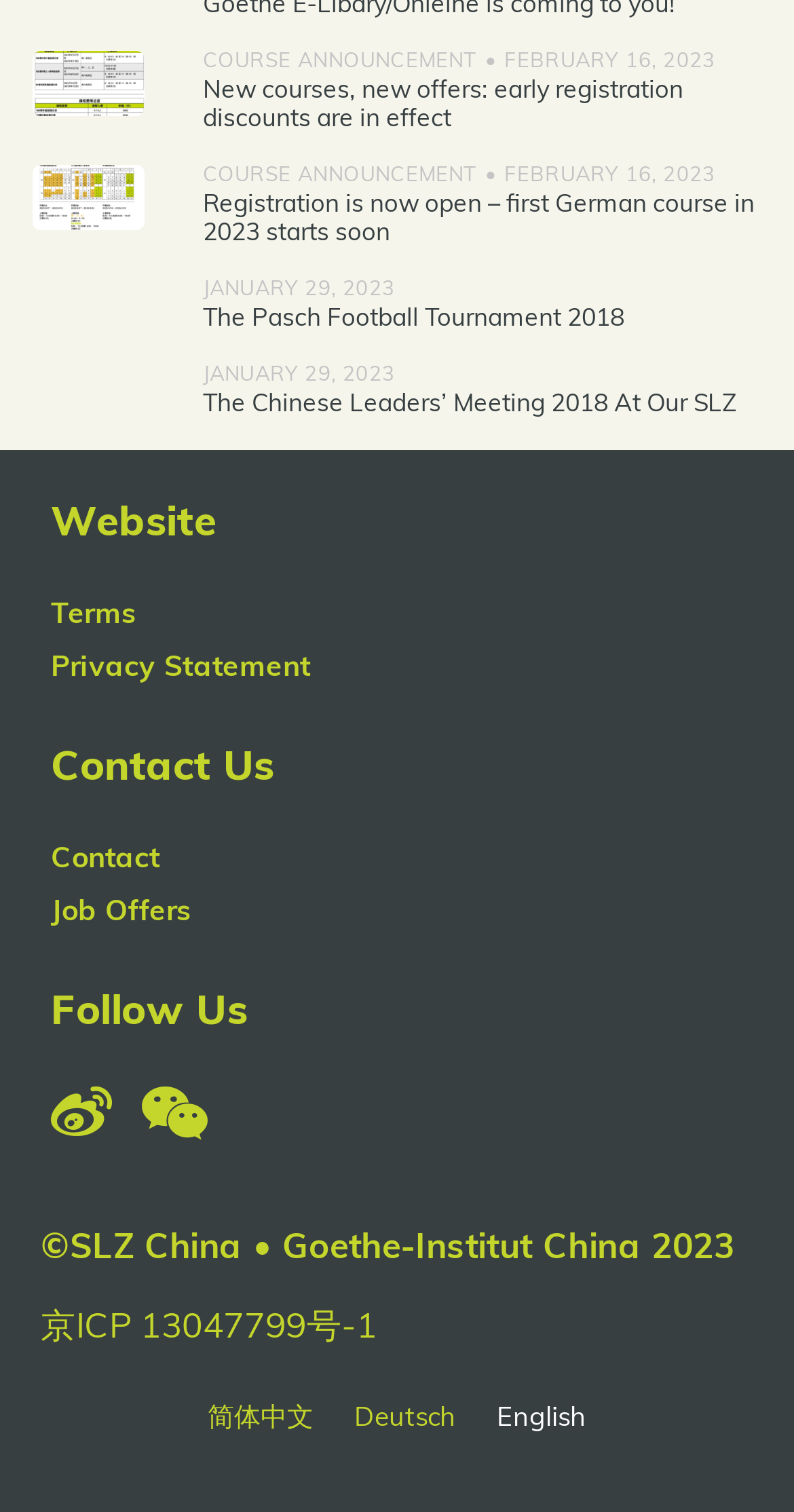Based on the image, provide a detailed response to the question:
What is the language of the link at the bottom right?

I found the language of the link at the bottom right by looking at the link elements with the text 'English' which is located at the bottom right of the webpage.